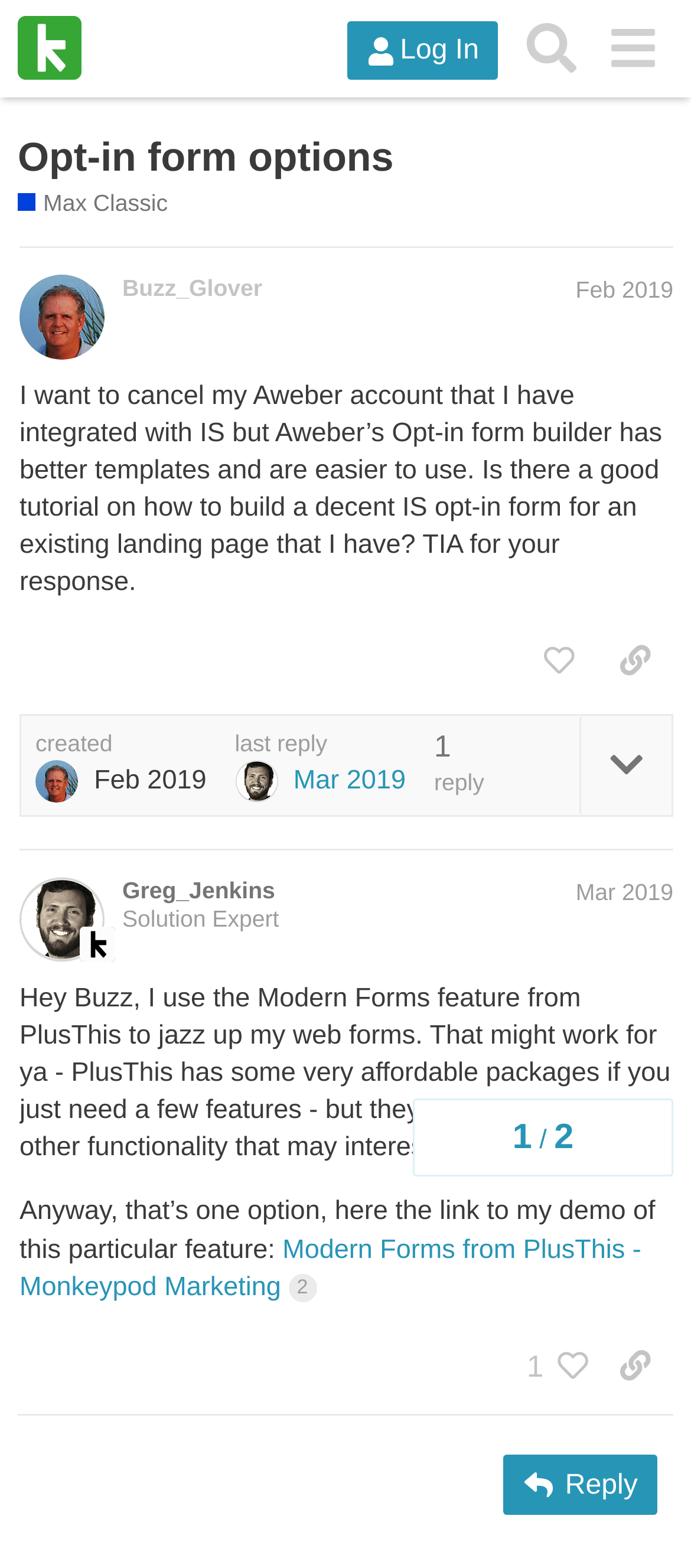Provide the bounding box coordinates of the HTML element described by the text: "last reply Mar 2019".

[0.34, 0.465, 0.587, 0.512]